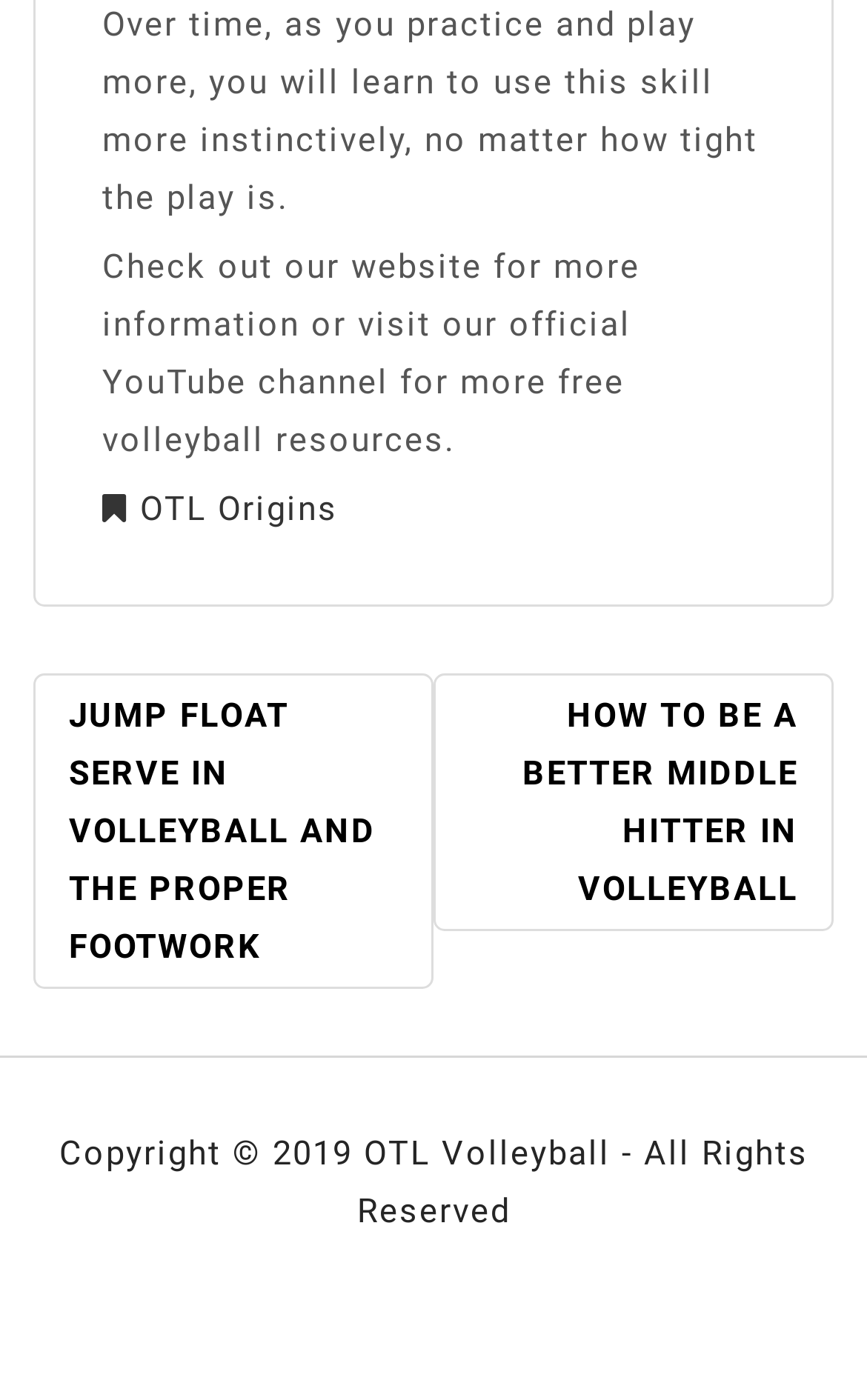What is the purpose of the website?
Provide a concise answer using a single word or phrase based on the image.

Volleyball resources